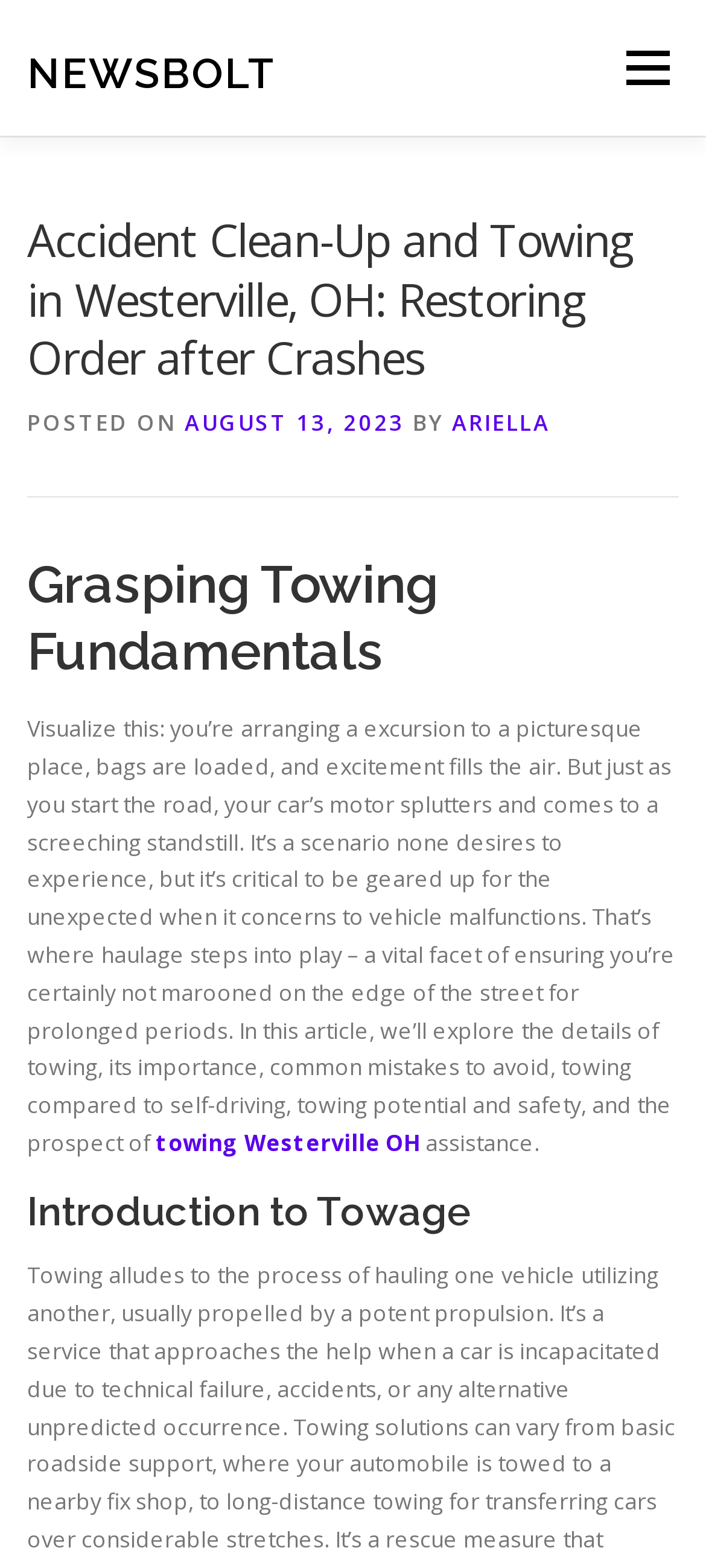Carefully examine the image and provide an in-depth answer to the question: Who wrote the latest article?

The author of the latest article is mentioned in the text 'BY ARIELLA' which is located below the heading 'Accident Clean-Up and Towing in Westerville, OH: Restoring Order after Crashes'.